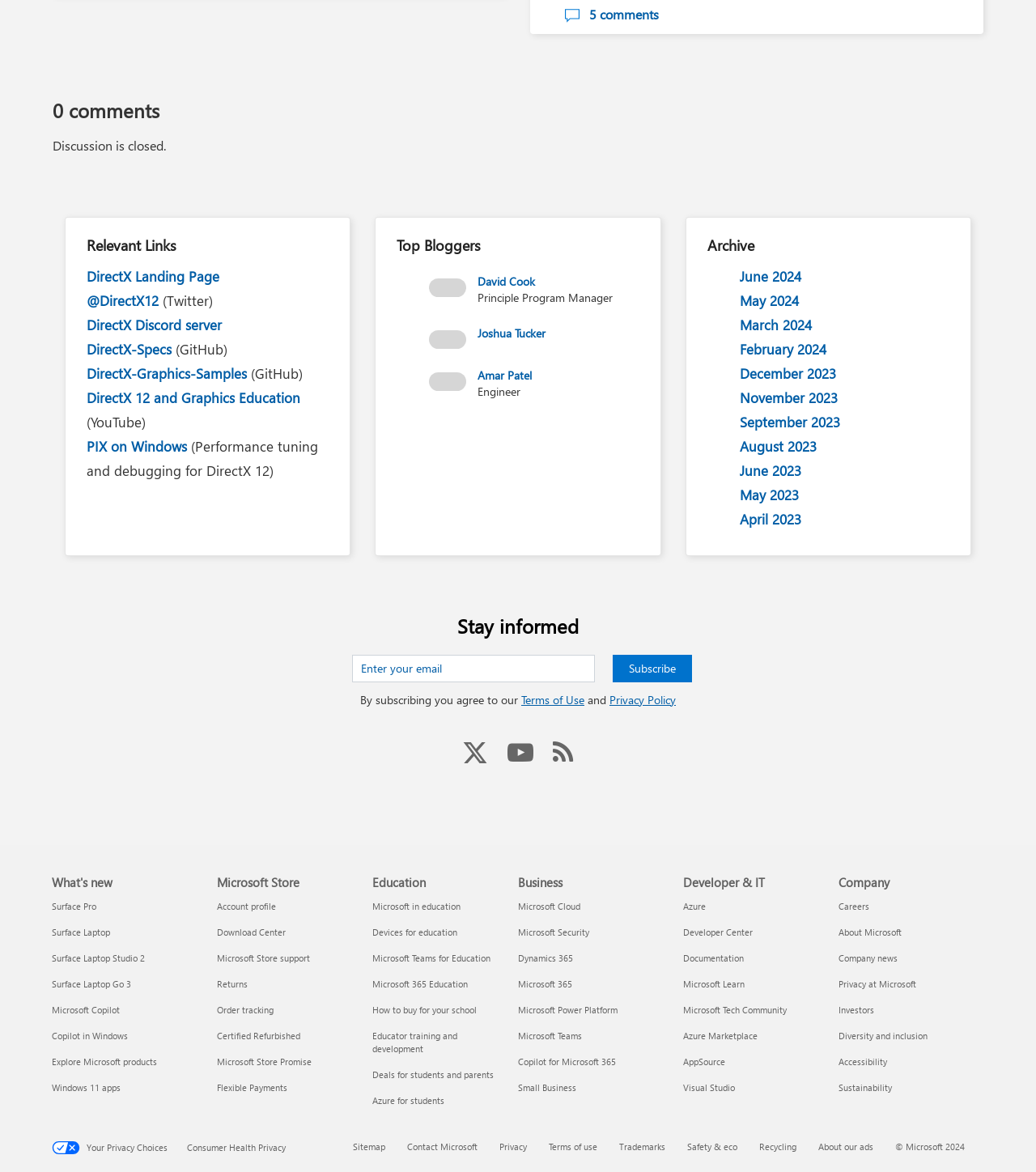Examine the image carefully and respond to the question with a detailed answer: 
How many links are there in the 'Archive' section?

I found a section titled 'Archive' and counted the number of link elements within that section, which totals 24 links.